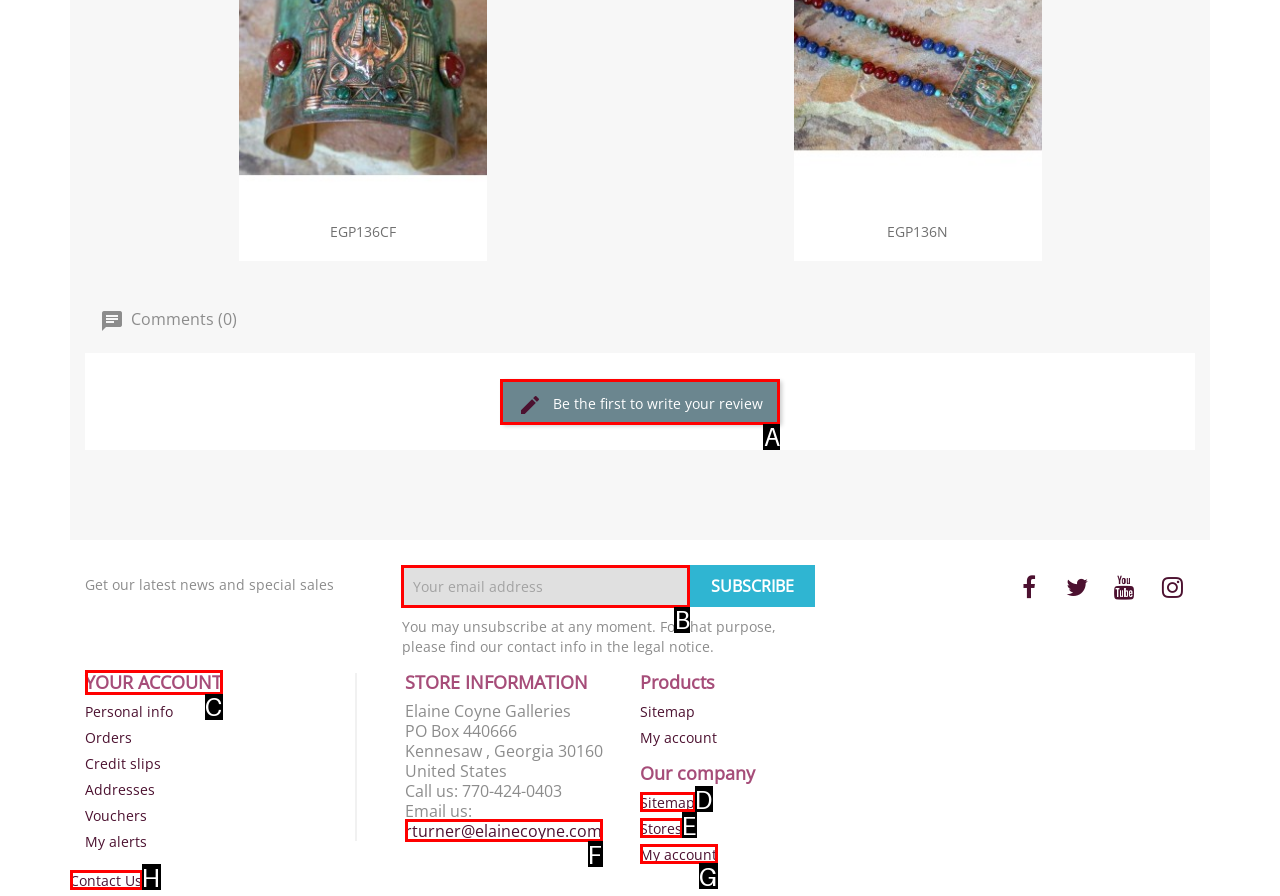Select the HTML element that needs to be clicked to perform the task: Contact us. Reply with the letter of the chosen option.

H